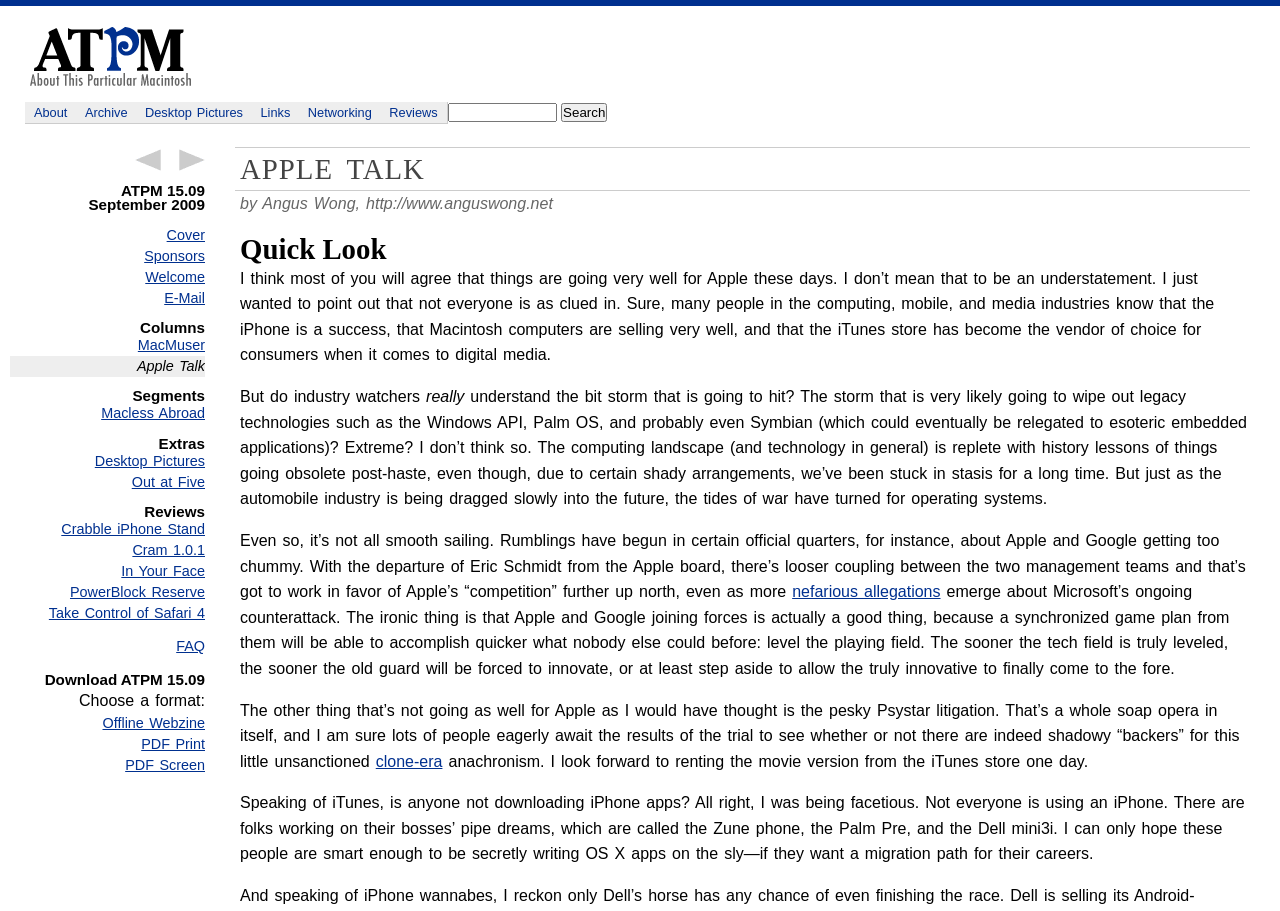Answer the following inquiry with a single word or phrase:
What is the link text in the sentence '...nefarious allegations...'?

nefarious allegations